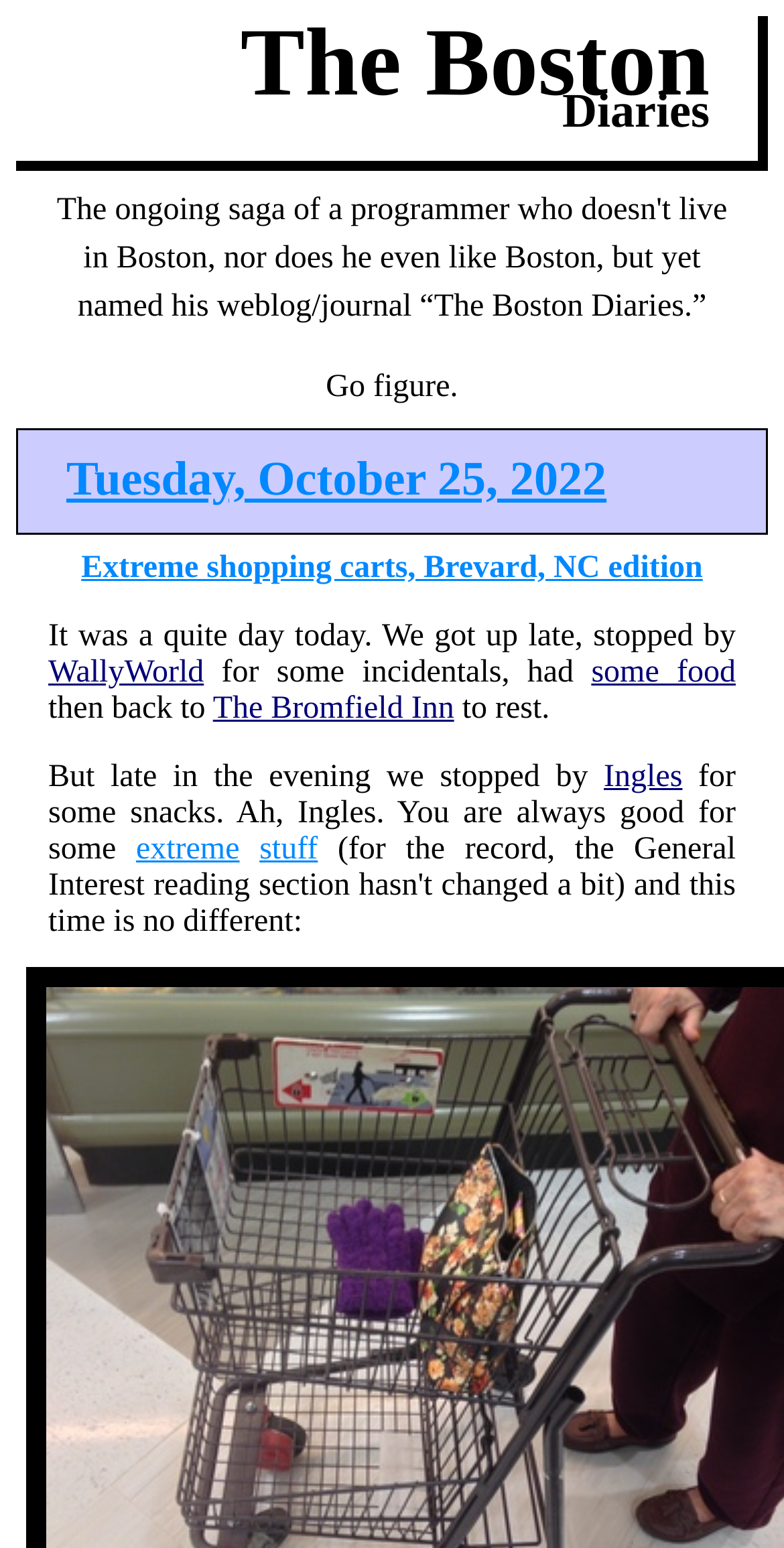Please determine the heading text of this webpage.

The Boston Diaries